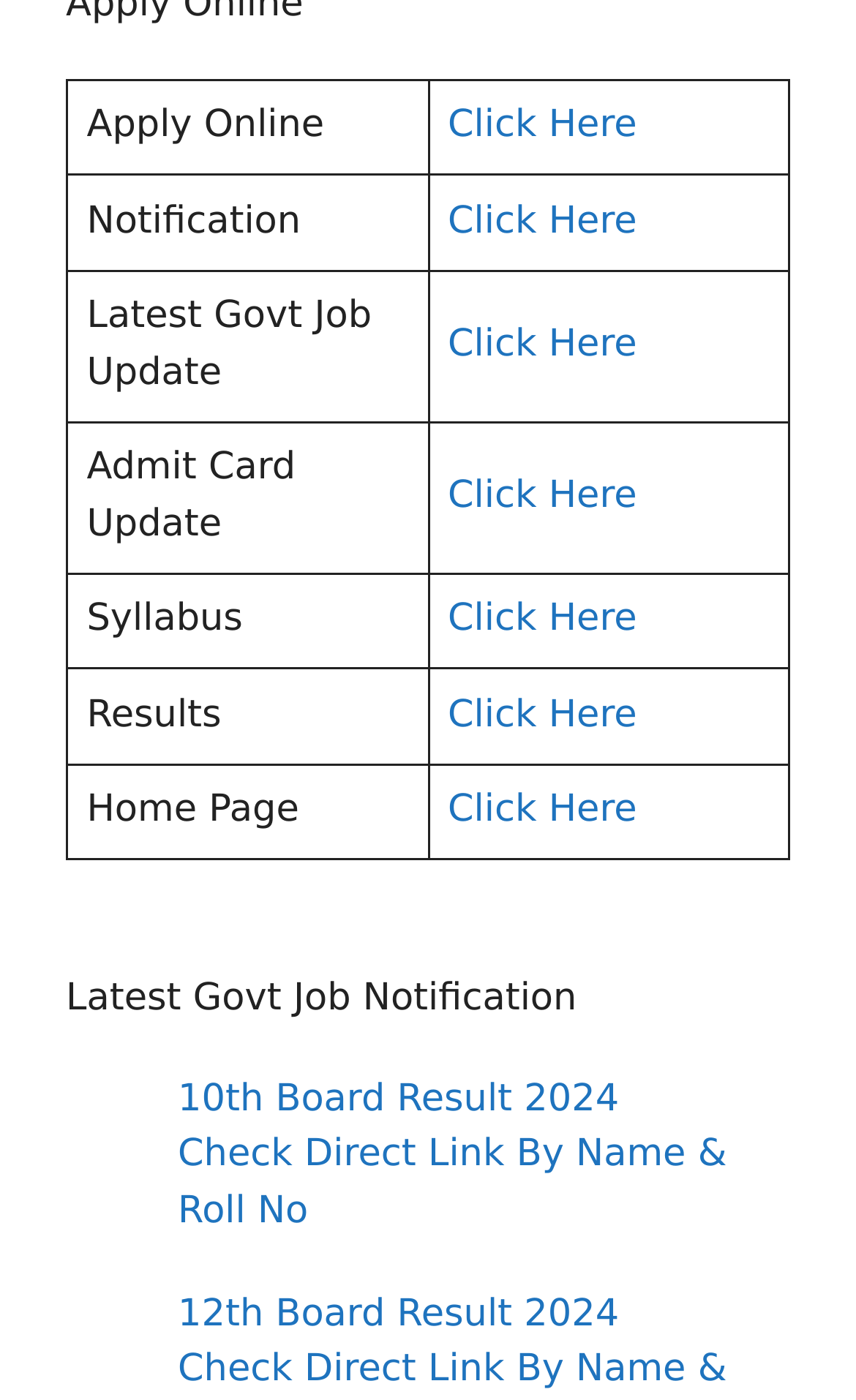Locate the bounding box coordinates of the element that should be clicked to execute the following instruction: "Send an email".

None